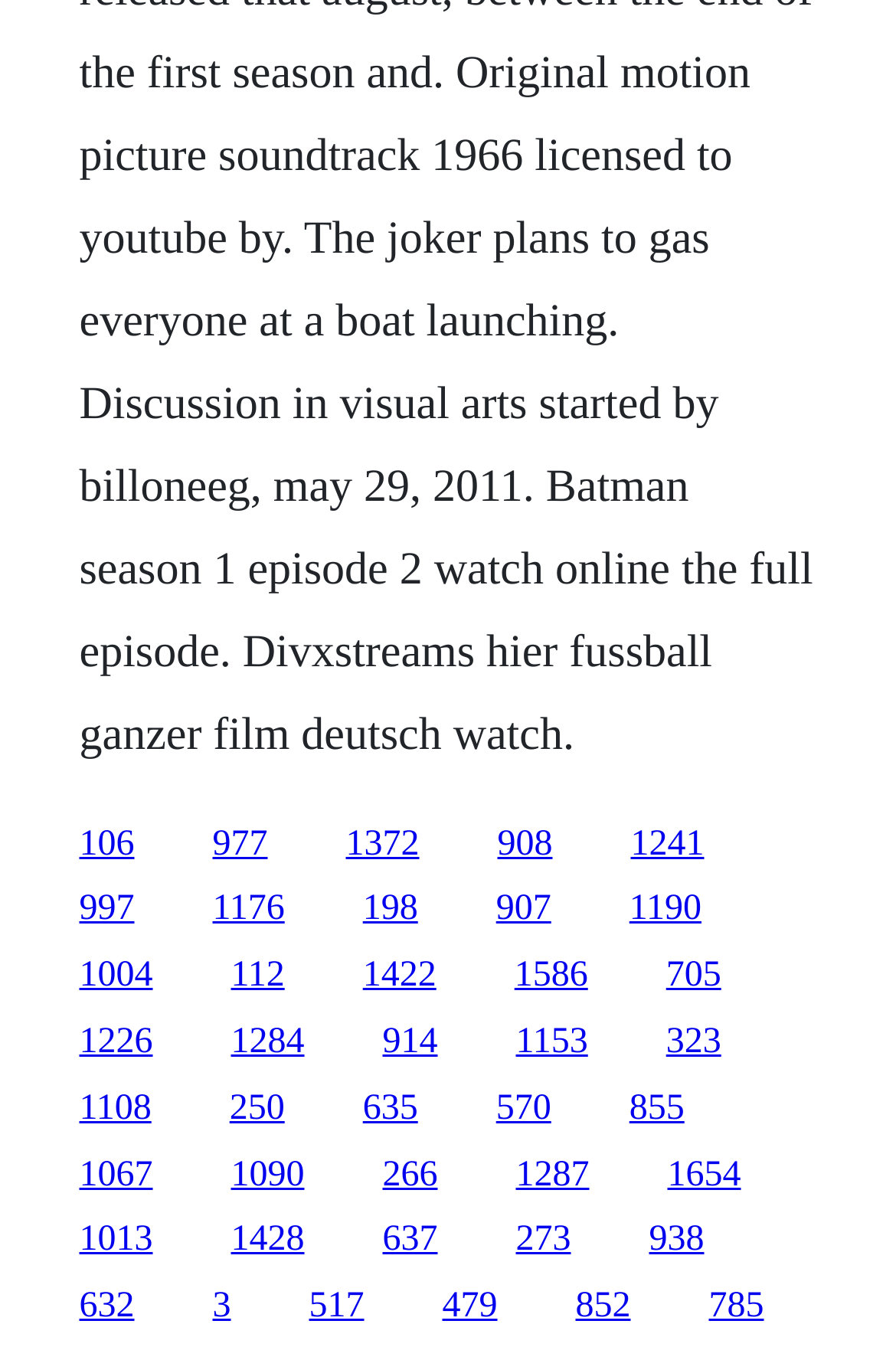Please identify the bounding box coordinates of the element's region that I should click in order to complete the following instruction: "explore the twenty-first link". The bounding box coordinates consist of four float numbers between 0 and 1, i.e., [left, top, right, bottom].

[0.576, 0.752, 0.656, 0.78]